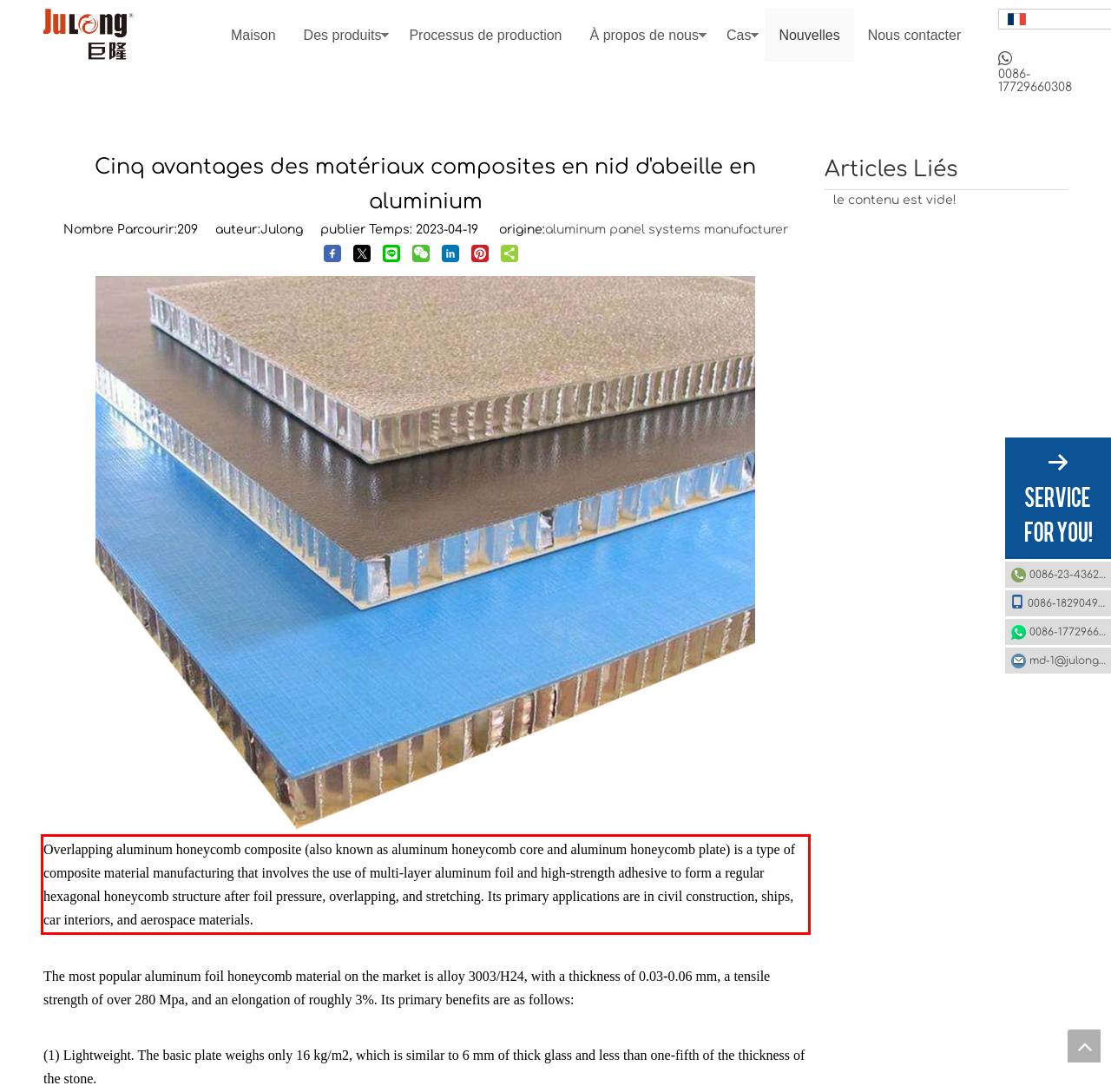Given the screenshot of a webpage, identify the red rectangle bounding box and recognize the text content inside it, generating the extracted text.

Overlapping aluminum honeycomb composite (also known as aluminum honeycomb core and aluminum honeycomb plate) is a type of composite material manufacturing that involves the use of multi-layer aluminum foil and high-strength adhesive to form a regular hexagonal honeycomb structure after foil pressure, overlapping, and stretching. Its primary applications are in civil construction, ships, car interiors, and aerospace materials.